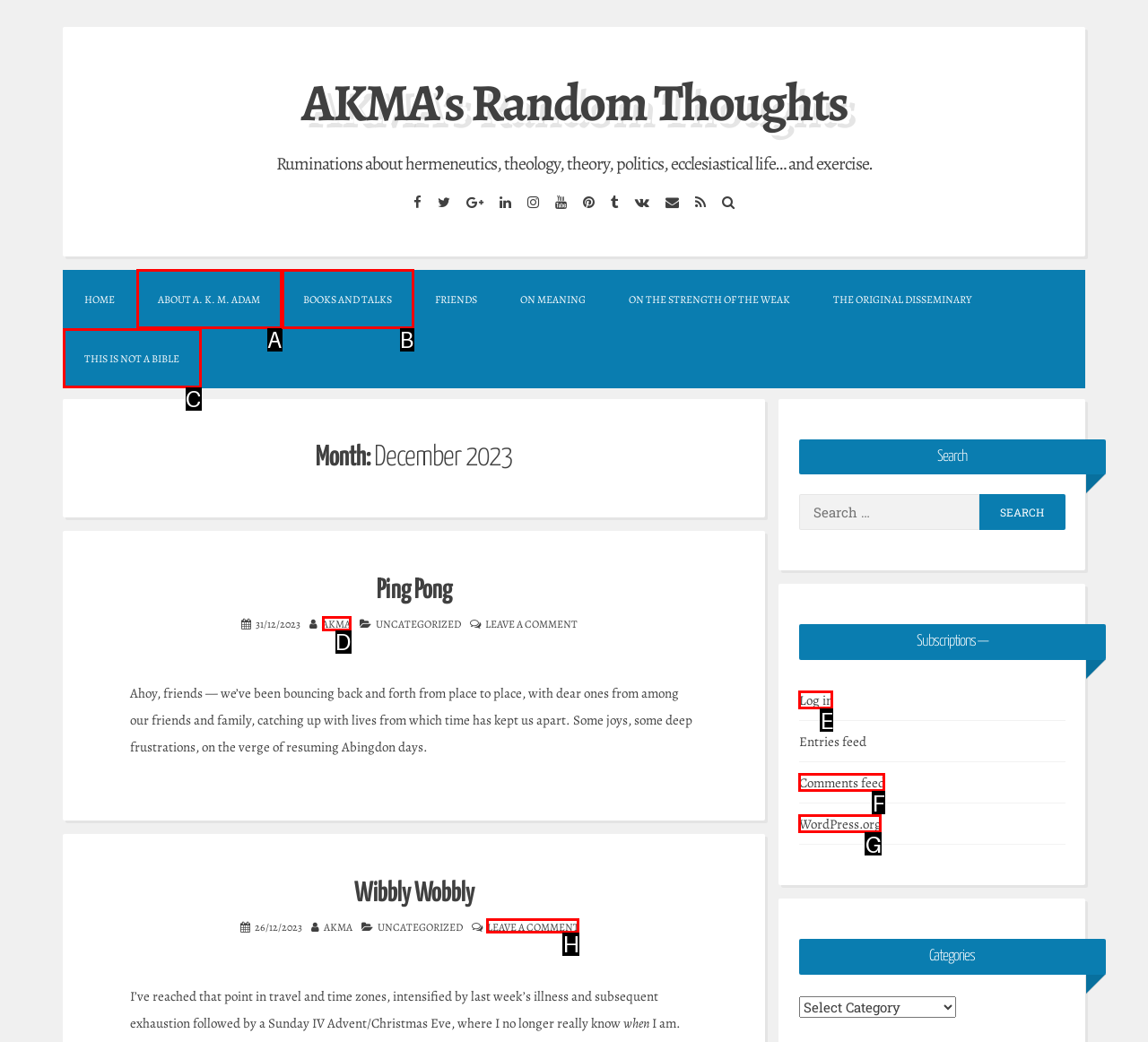Which HTML element among the options matches this description: Comments feed? Answer with the letter representing your choice.

F